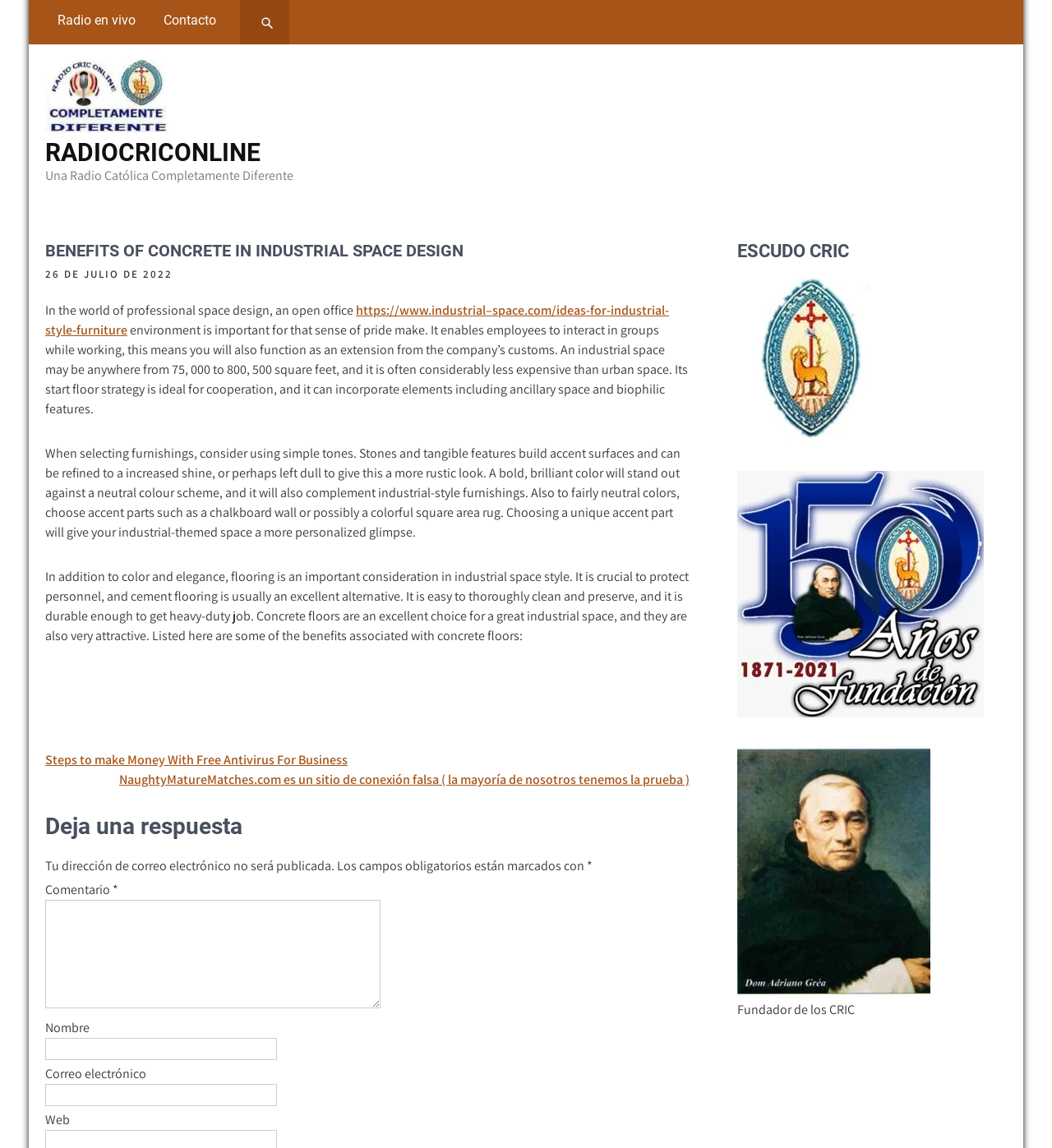Describe the webpage meticulously, covering all significant aspects.

The webpage is about the benefits of concrete in industrial space design, with a focus on Radio CRIC Online. At the top, there are three links: "Radio en vivo", "Contacto", and a search box with a "Search" button. Below this, there is a logo of Radio CRIC Online, accompanied by a heading "RADIOCRICONLINE" and a tagline "Una Radio Católica Completamente Diferente".

The main content of the page is an article about the benefits of concrete in industrial space design. The article is divided into several sections, each with a heading and a block of text. The first section discusses the importance of an open office environment and how industrial space can provide a sense of pride and cooperation. The second section provides tips on selecting furniture, including using simple tones and incorporating accent surfaces. The third section focuses on flooring, highlighting the benefits of concrete floors, including ease of maintenance and durability.

To the right of the article, there are three complementary sections. The first section has a heading "ESCUDO CRIC" and appears to be a logo or emblem. The second and third sections are empty, but the third section contains an image of a person, Don Adrián Gréa, who is the founder of CRIC.

At the bottom of the page, there is a section for leaving a comment, with fields for name, email, and website, as well as a text box for the comment itself. There are also several links to other articles, including "Steps to make Money With Free Antivirus For Business" and "NaughtyMatureMatches.com es un sitio de conexión falsa".